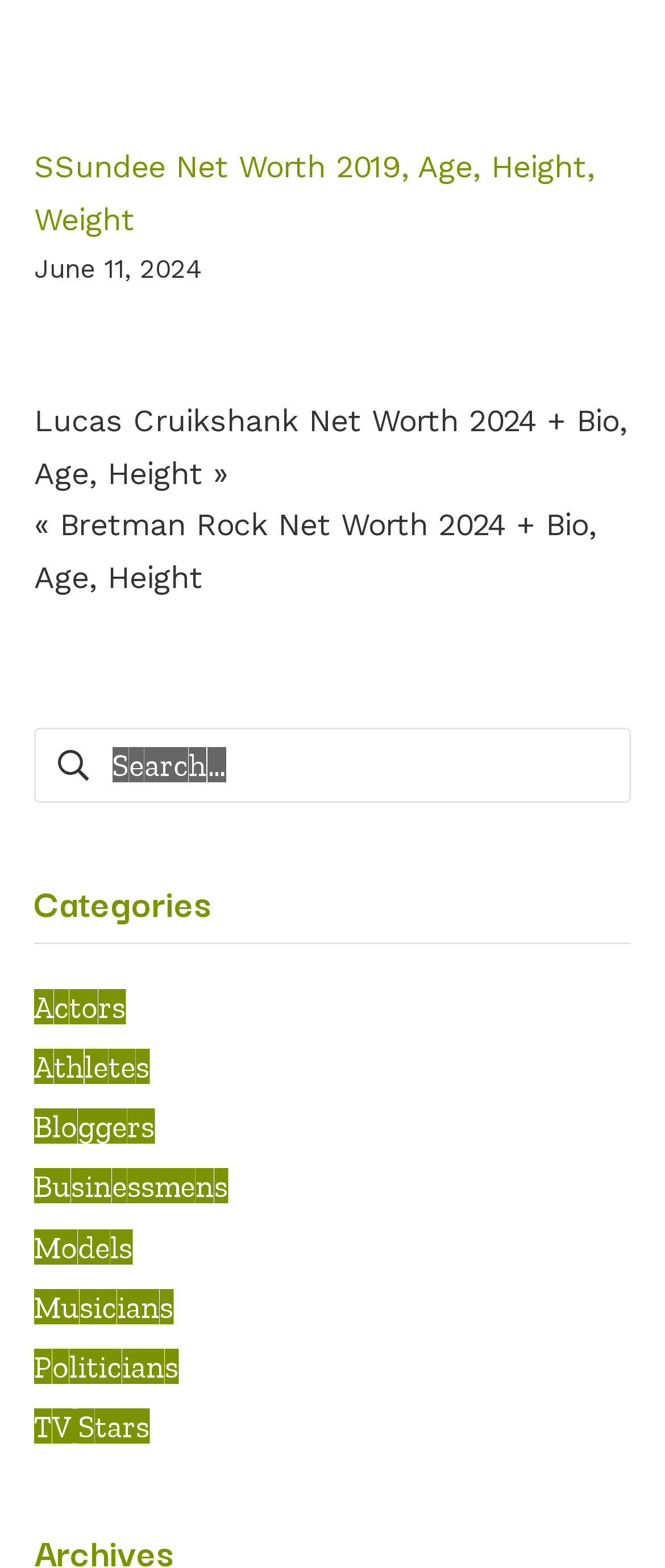Please provide a brief answer to the following inquiry using a single word or phrase:
What is the date of the webpage's content?

June 11, 2024